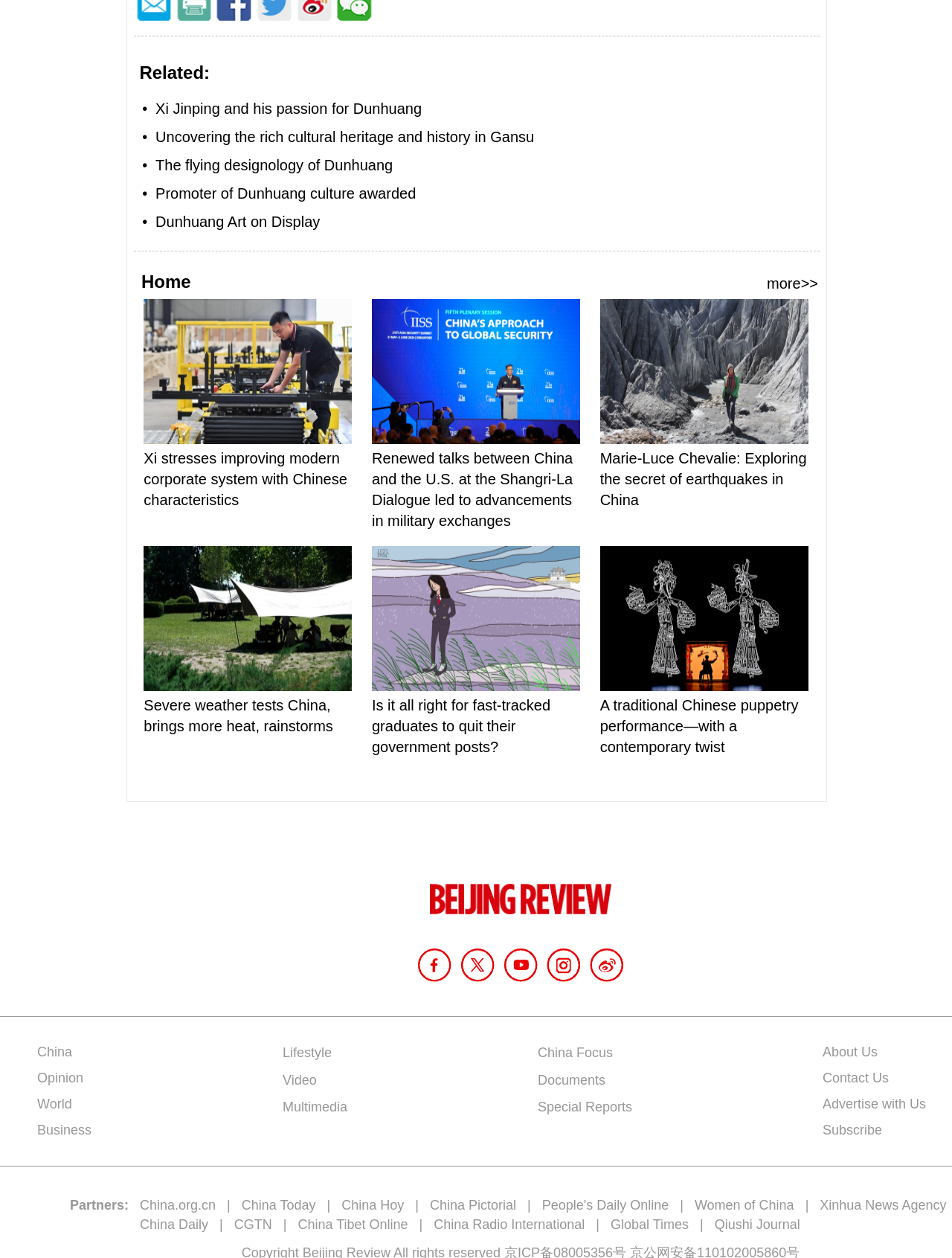Please find the bounding box for the UI component described as follows: "Promoter of Dunhuang culture awarded".

[0.163, 0.148, 0.437, 0.161]